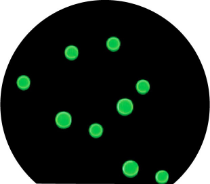What guidelines does the FITC-QC Slide adhere to?
Provide a detailed answer to the question, using the image to inform your response.

The FITC-QC Slide is fundamental in adhering to NCCLS-approved guidelines, making it a critical resource in clinical and research settings, ensuring that laboratories follow standardized protocols for quality control in fluorescent microscopy.